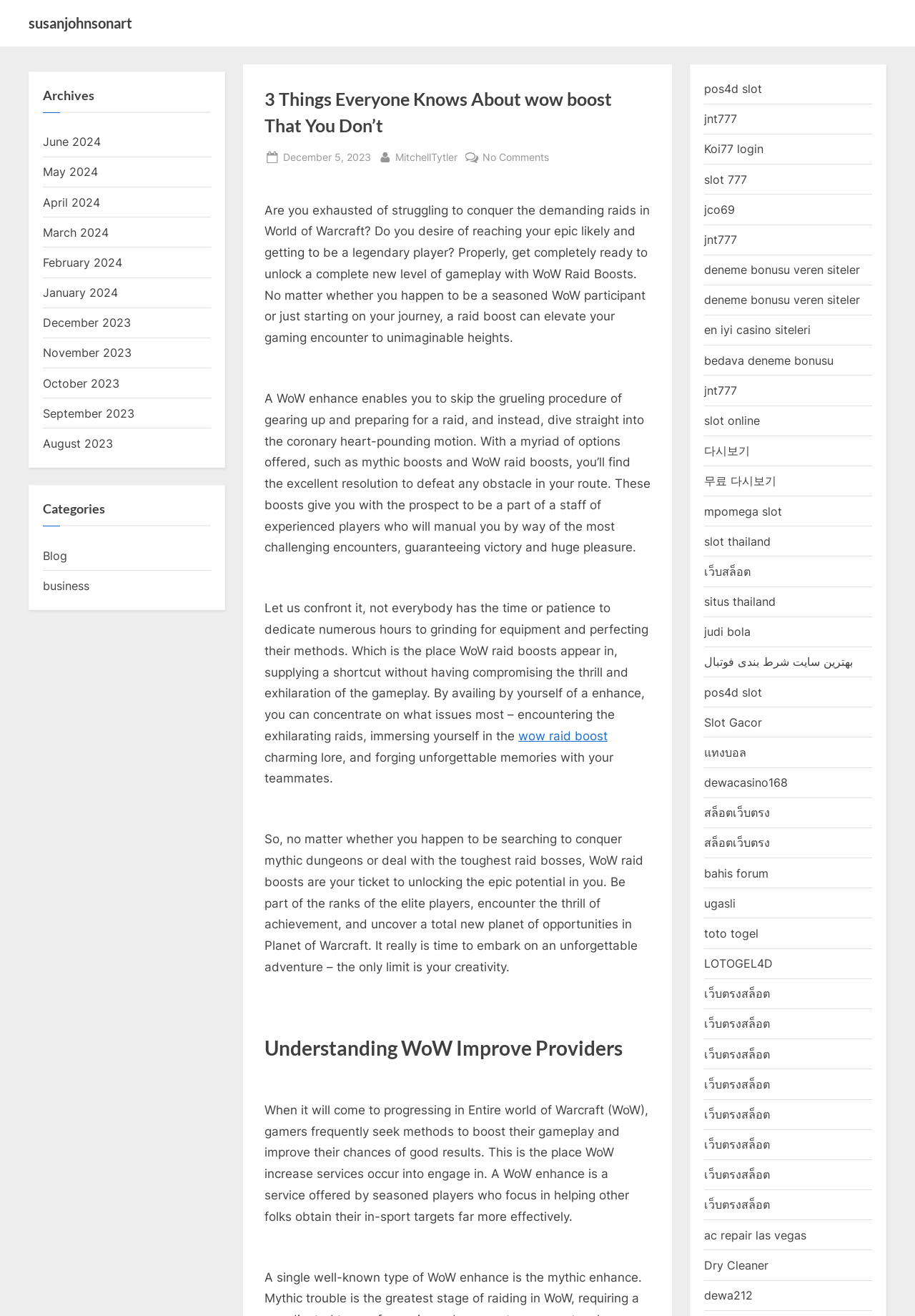From the element description: "Posted on December 5, 2023", extract the bounding box coordinates of the UI element. The coordinates should be expressed as four float numbers between 0 and 1, in the order [left, top, right, bottom].

[0.309, 0.113, 0.405, 0.126]